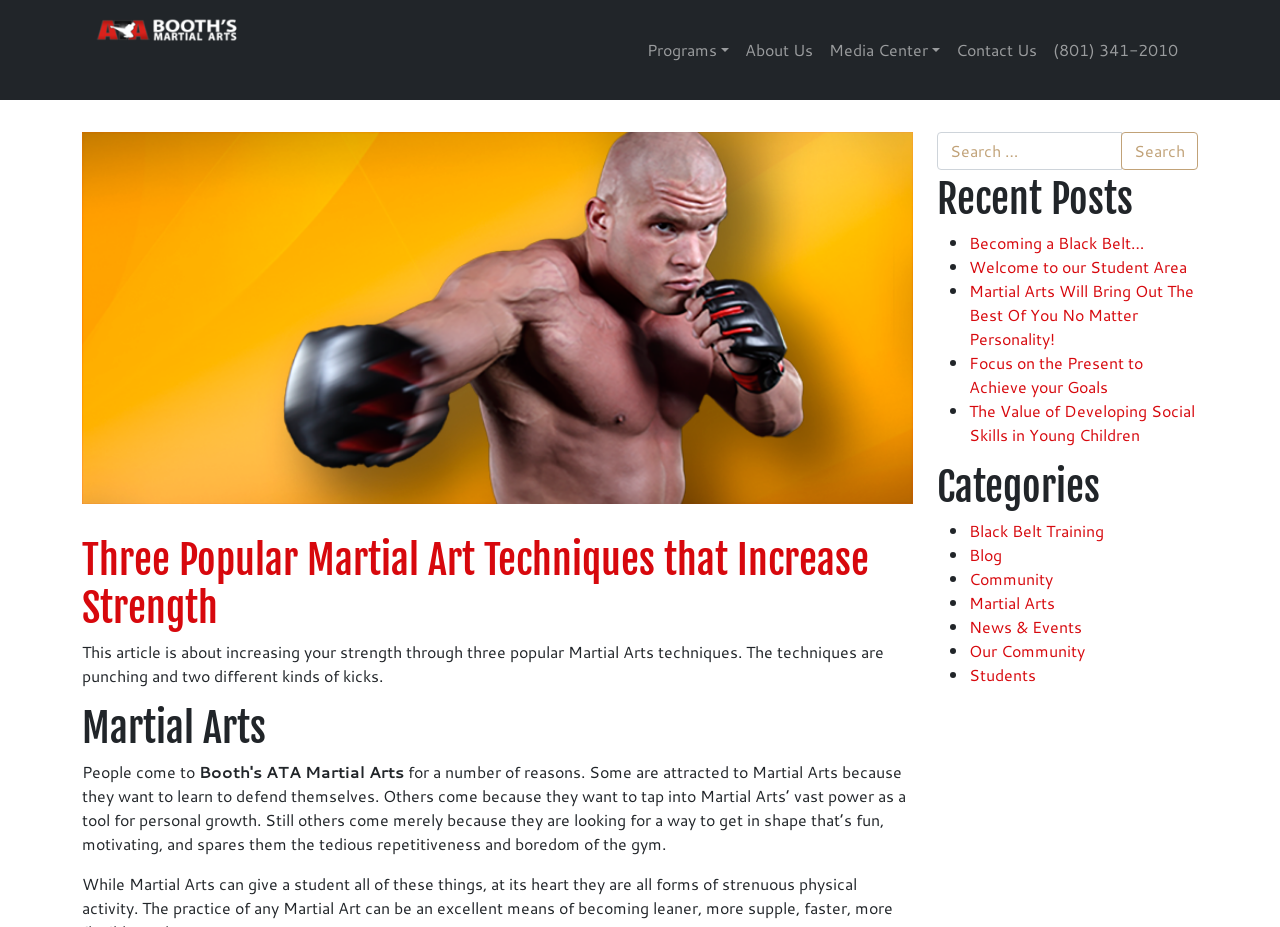Find the bounding box coordinates of the element to click in order to complete this instruction: "Search for something". The bounding box coordinates must be four float numbers between 0 and 1, denoted as [left, top, right, bottom].

[0.732, 0.142, 0.877, 0.183]